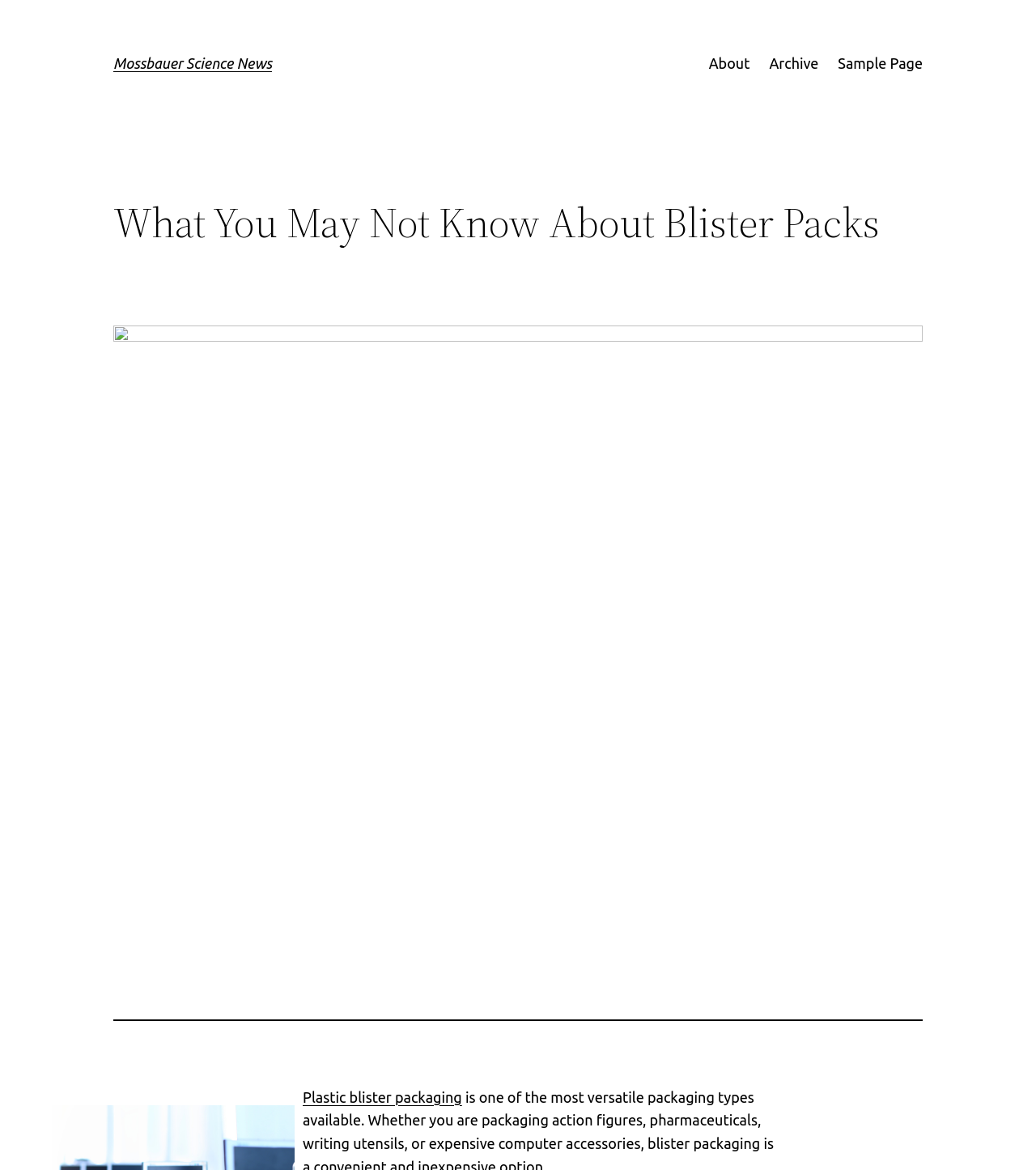Use the information in the screenshot to answer the question comprehensively: How many navigation links are present at the top of the webpage?

I counted the number of link elements at the top of the webpage, which are 'About', 'Archive', and 'Sample Page', and found that there are three navigation links.